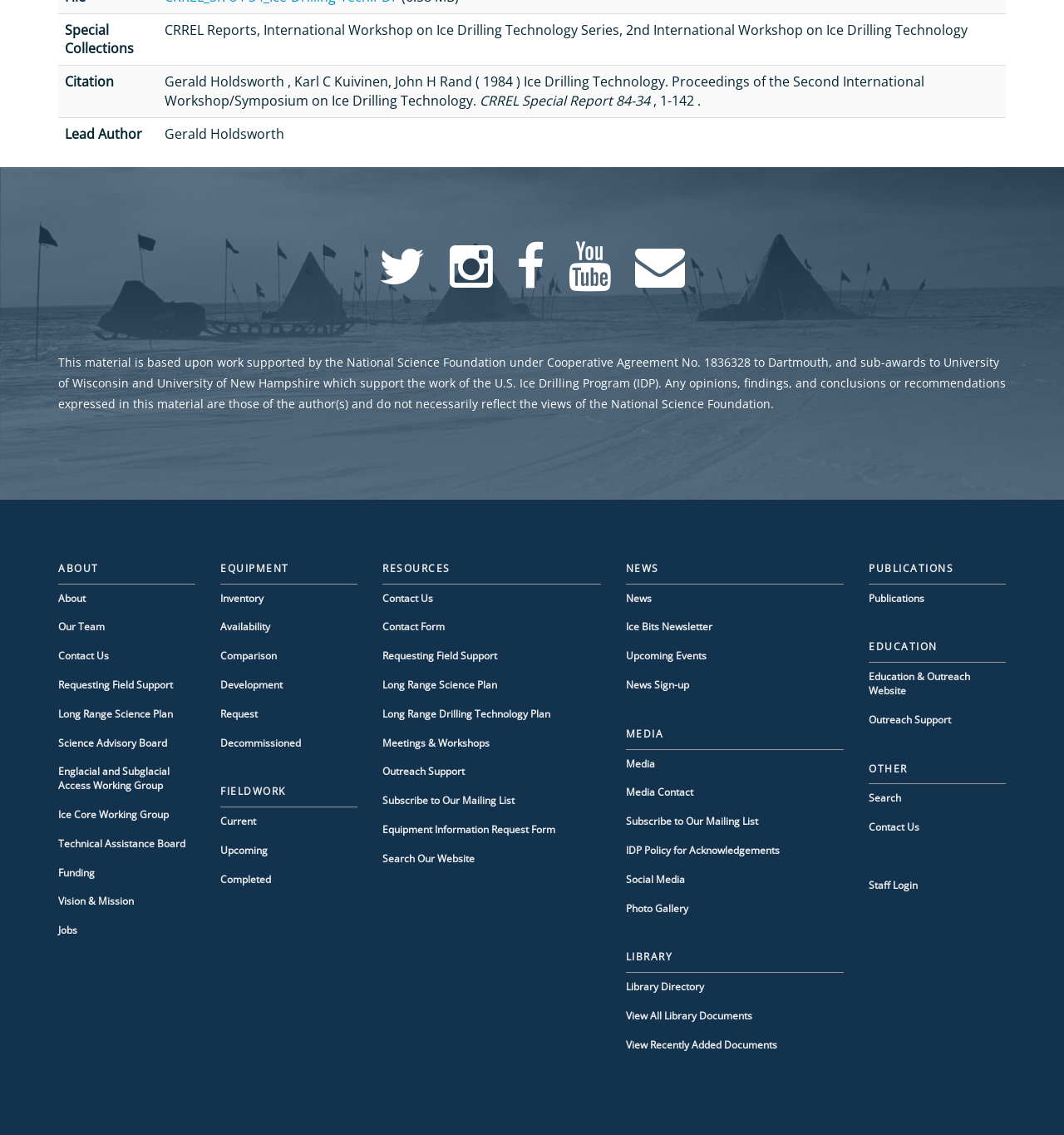For the following element description, predict the bounding box coordinates in the format (top-left x, top-left y, bottom-right x, bottom-right y). All values should be floating point numbers between 0 and 1. Description: Outreach Support

[0.816, 0.628, 0.894, 0.64]